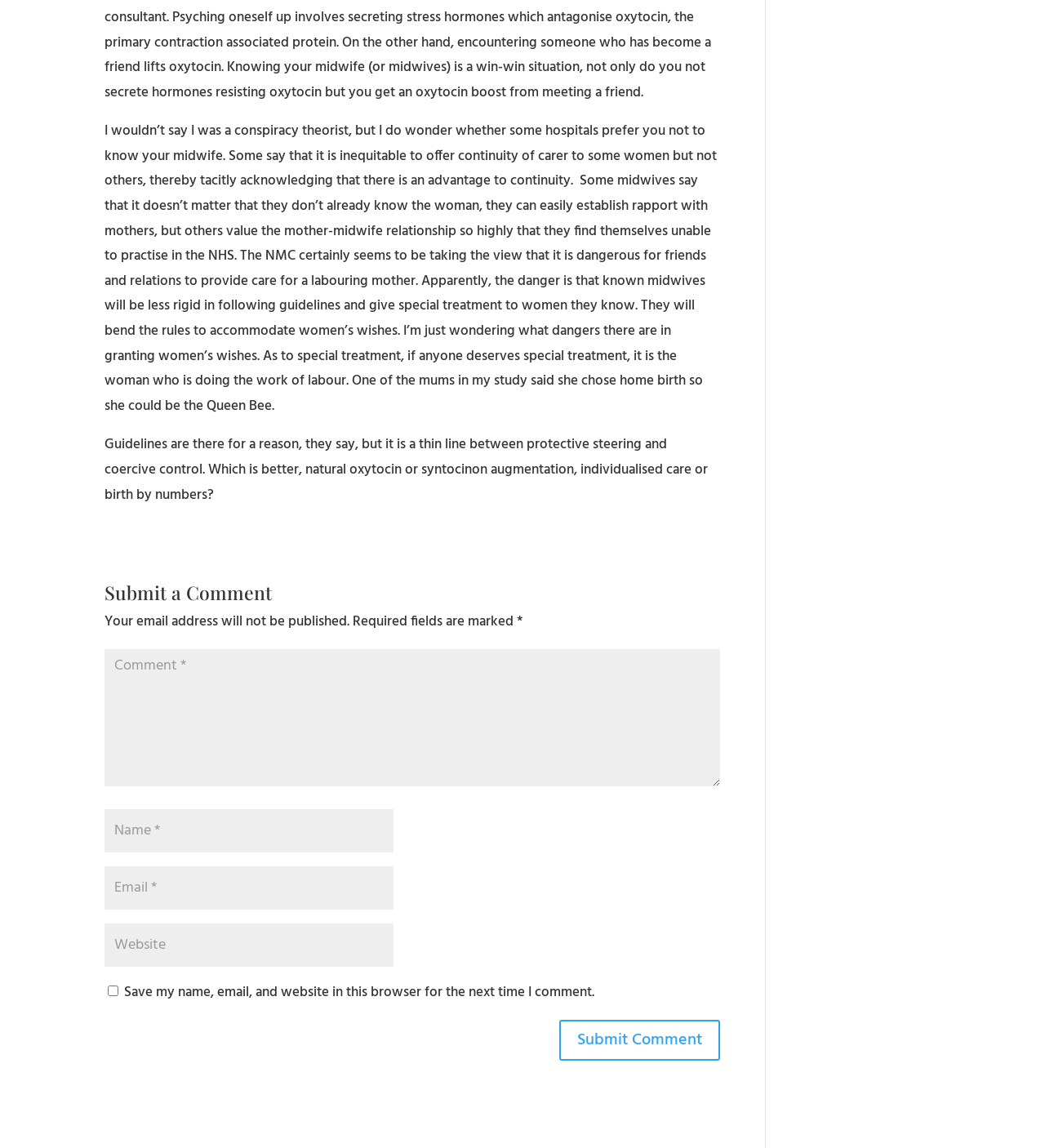Bounding box coordinates are specified in the format (top-left x, top-left y, bottom-right x, bottom-right y). All values are floating point numbers bounded between 0 and 1. Please provide the bounding box coordinate of the region this sentence describes: input value="Name *" name="author"

[0.1, 0.705, 0.377, 0.743]